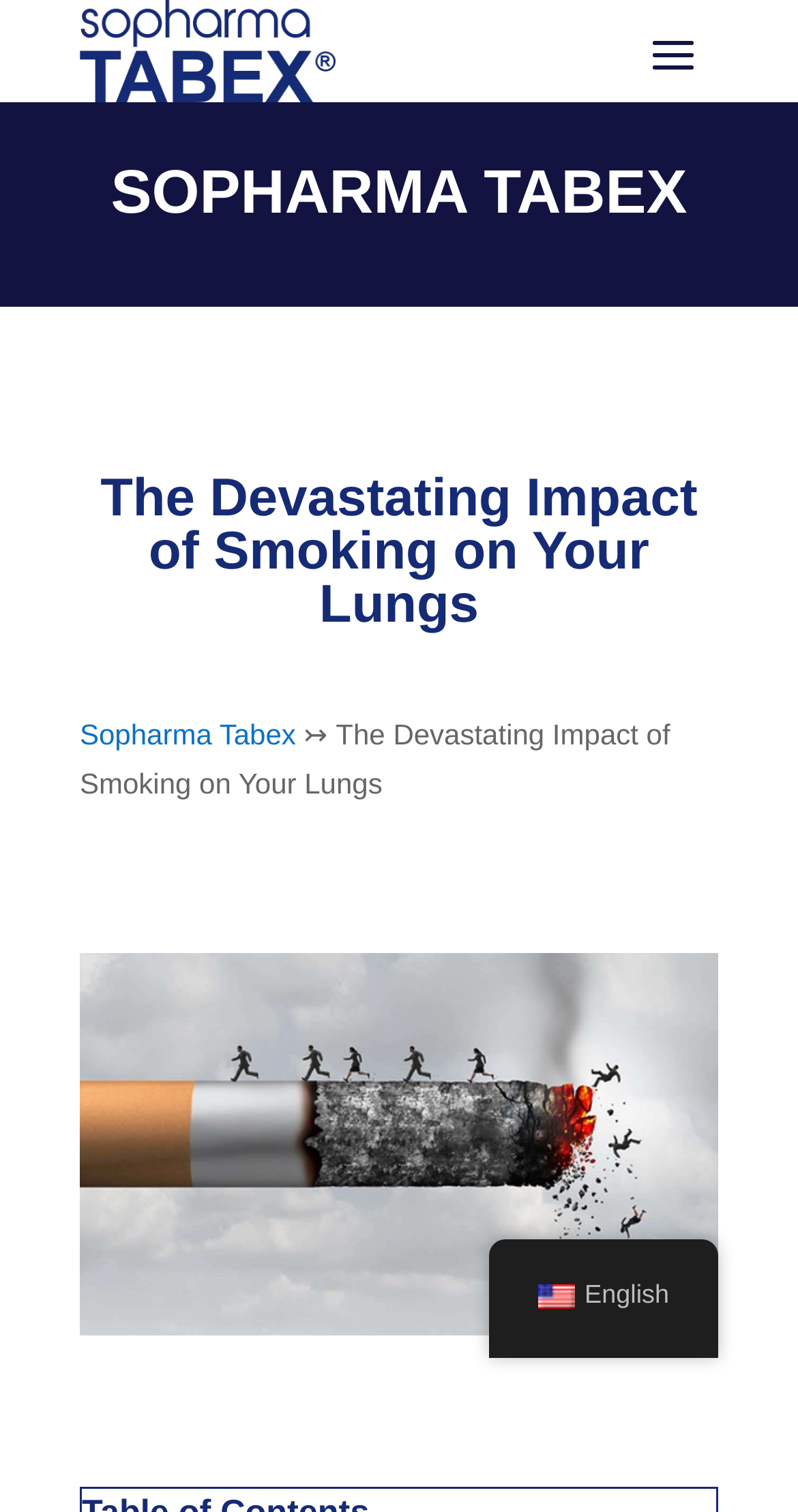Please determine the bounding box coordinates, formatted as (top-left x, top-left y, bottom-right x, bottom-right y), with all values as floating point numbers between 0 and 1. Identify the bounding box of the region described as: Sopharma Tabex

[0.1, 0.475, 0.371, 0.496]